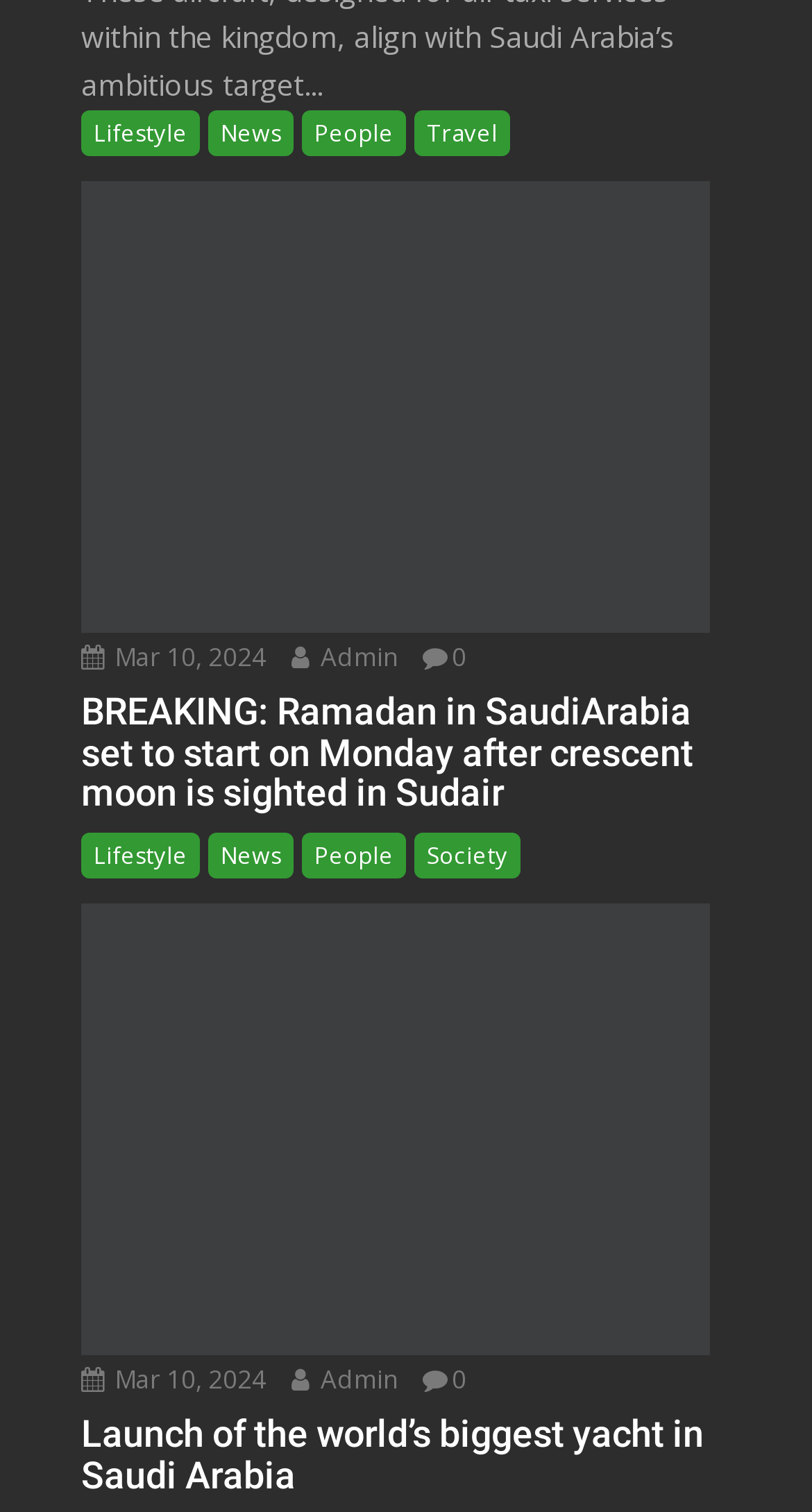Show the bounding box coordinates for the element that needs to be clicked to execute the following instruction: "Click on Admin". Provide the coordinates in the form of four float numbers between 0 and 1, i.e., [left, top, right, bottom].

[0.359, 0.422, 0.49, 0.446]